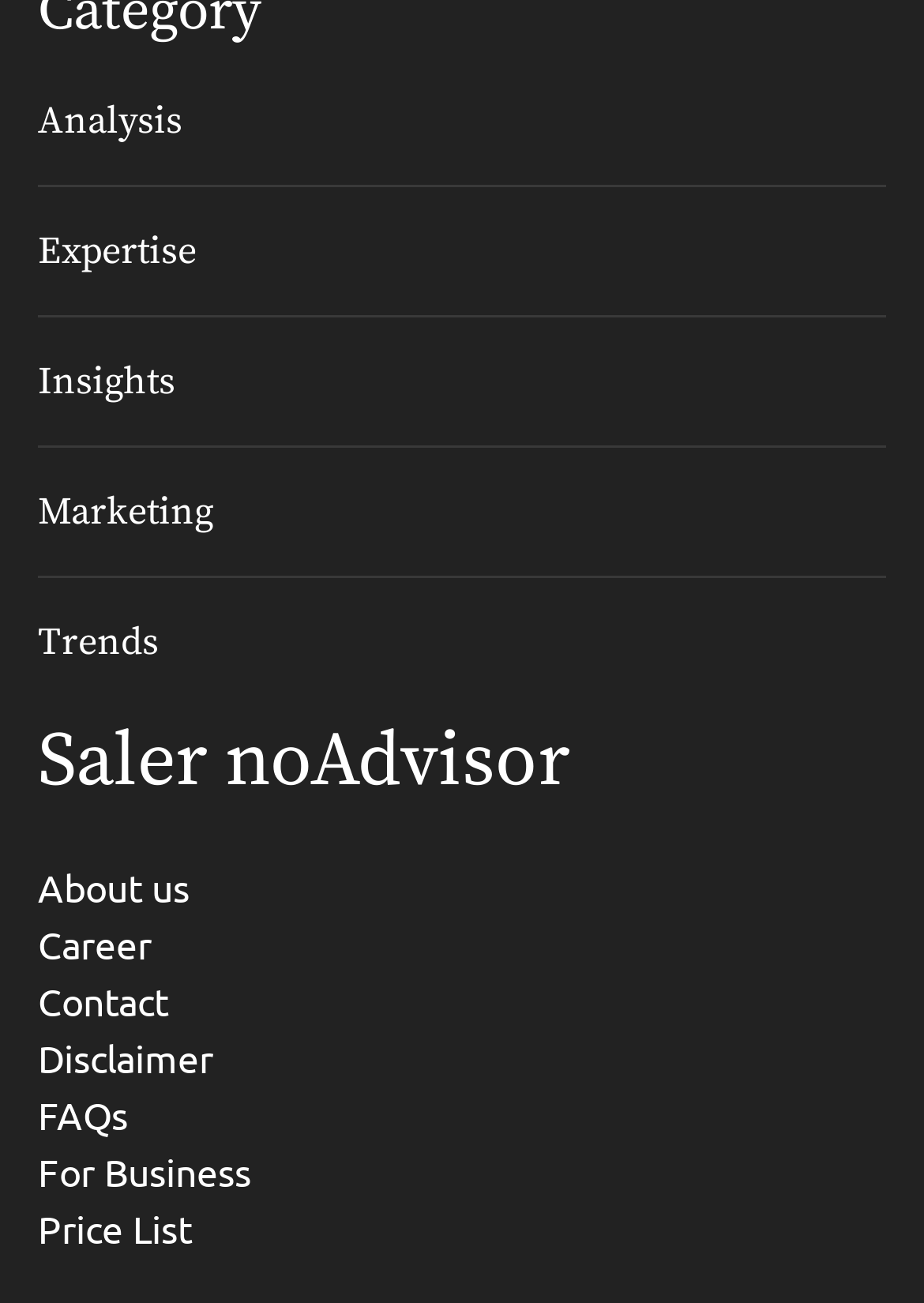Given the webpage screenshot and the description, determine the bounding box coordinates (top-left x, top-left y, bottom-right x, bottom-right y) that define the location of the UI element matching this description: About us

[0.041, 0.661, 0.205, 0.698]